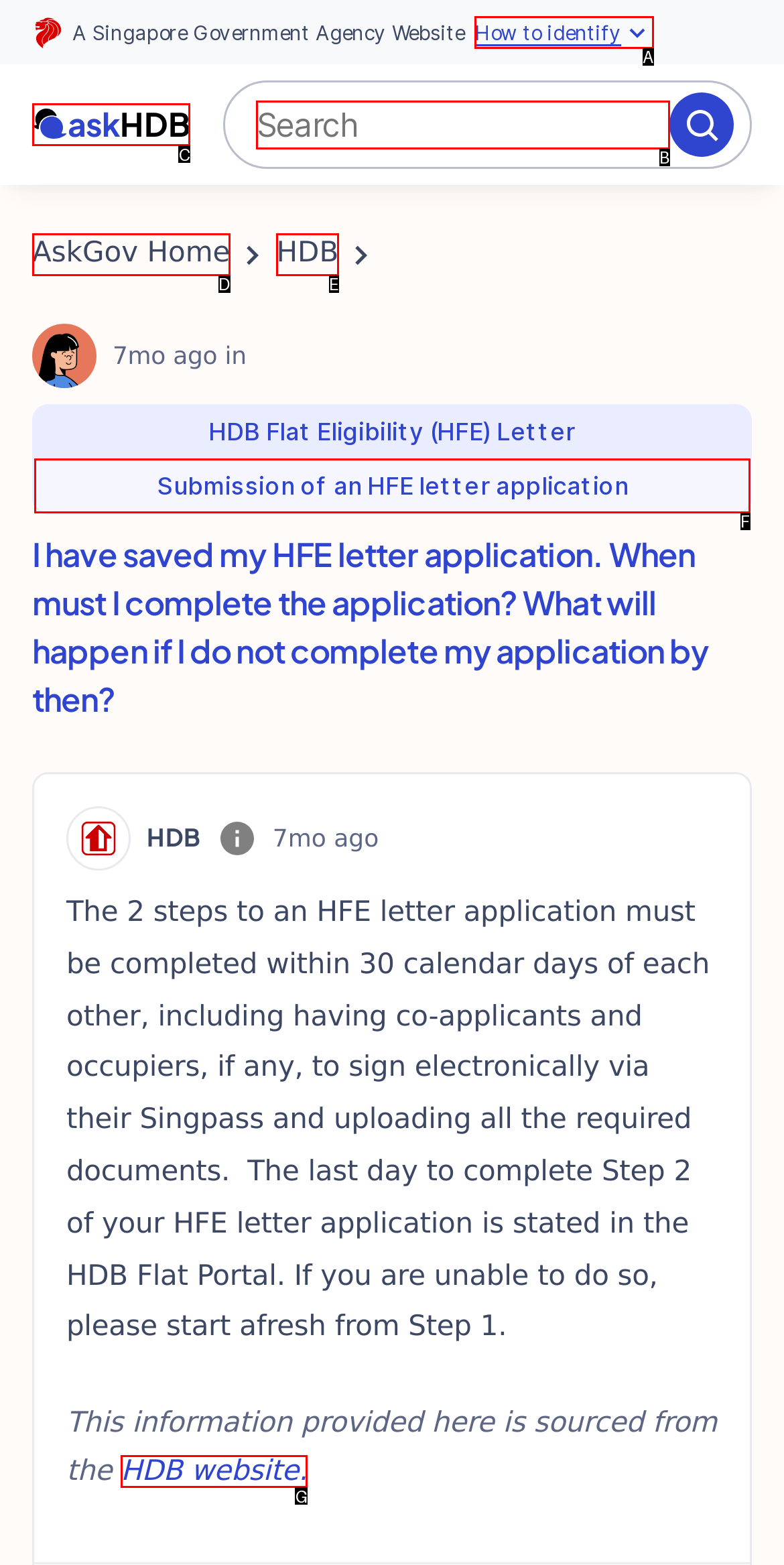Using the given description: name="submitContext" value="Search", identify the HTML element that corresponds best. Answer with the letter of the correct option from the available choices.

None